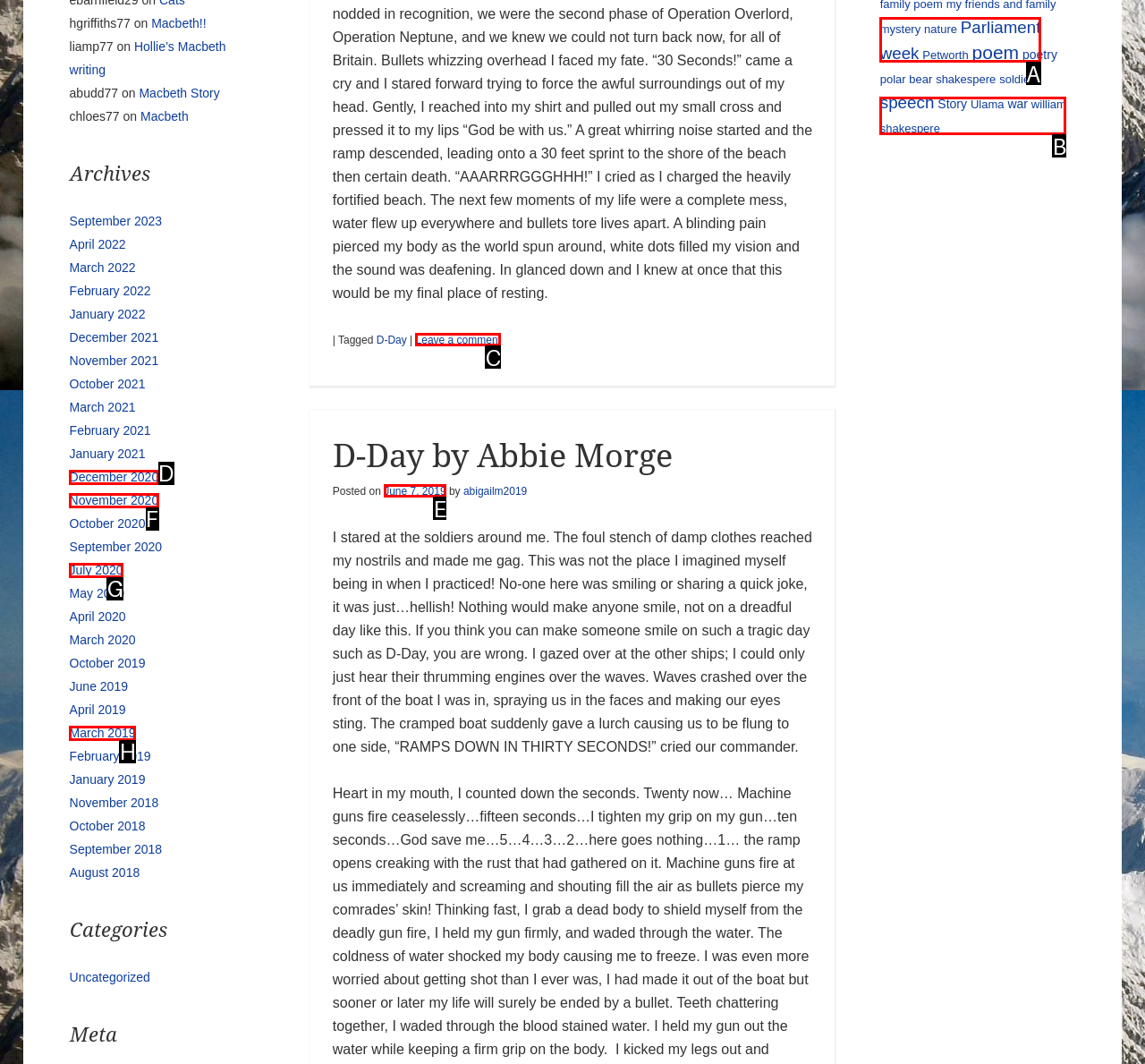Determine which option fits the element description: Leave a comment
Answer with the option’s letter directly.

C